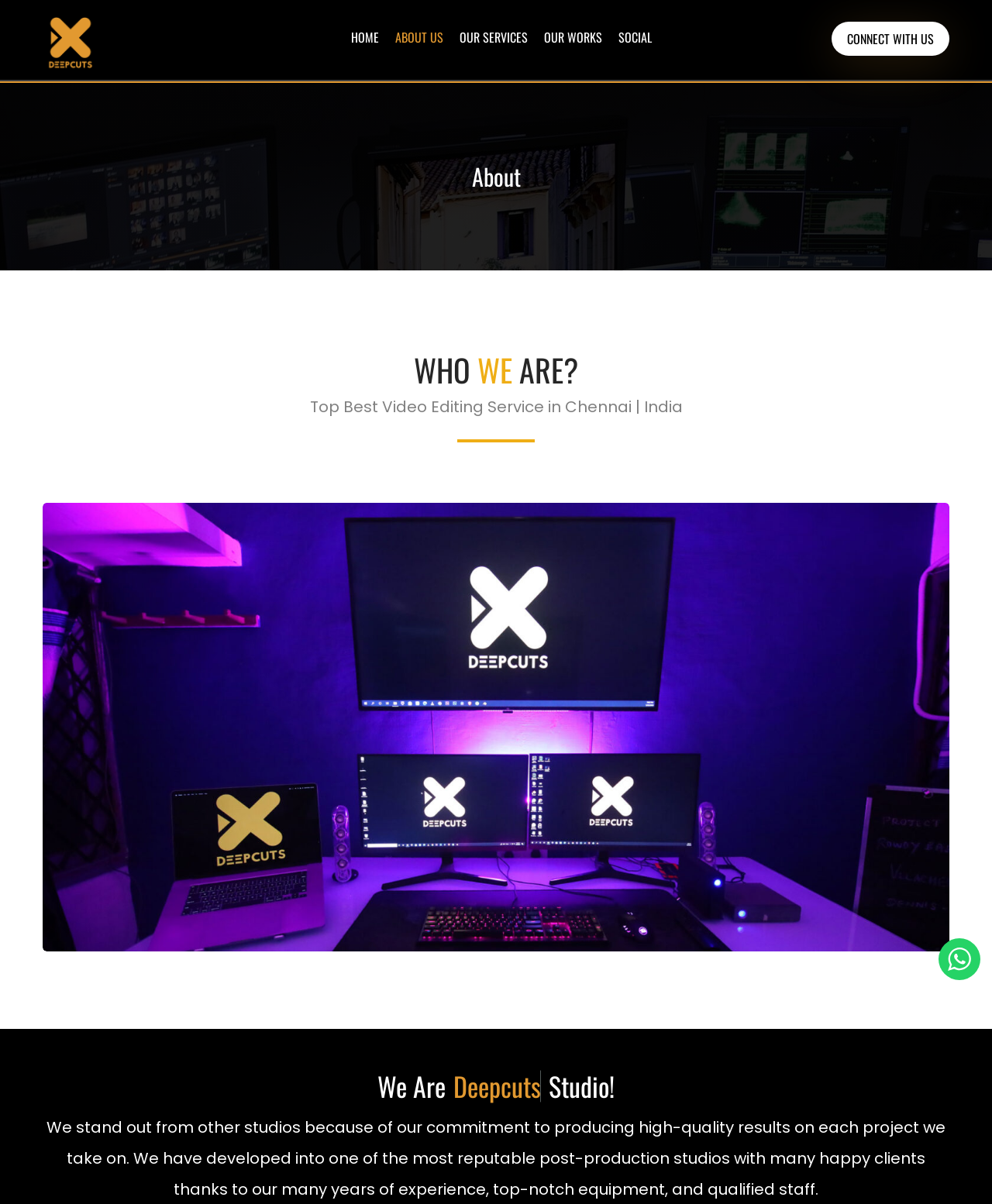What is the commitment of Deepcuts?
Kindly offer a comprehensive and detailed response to the question.

The webpage mentions that Deepcuts stands out from other studios because of their commitment to producing high-quality results on each project they take on, indicating that their commitment is to produce high-quality results.